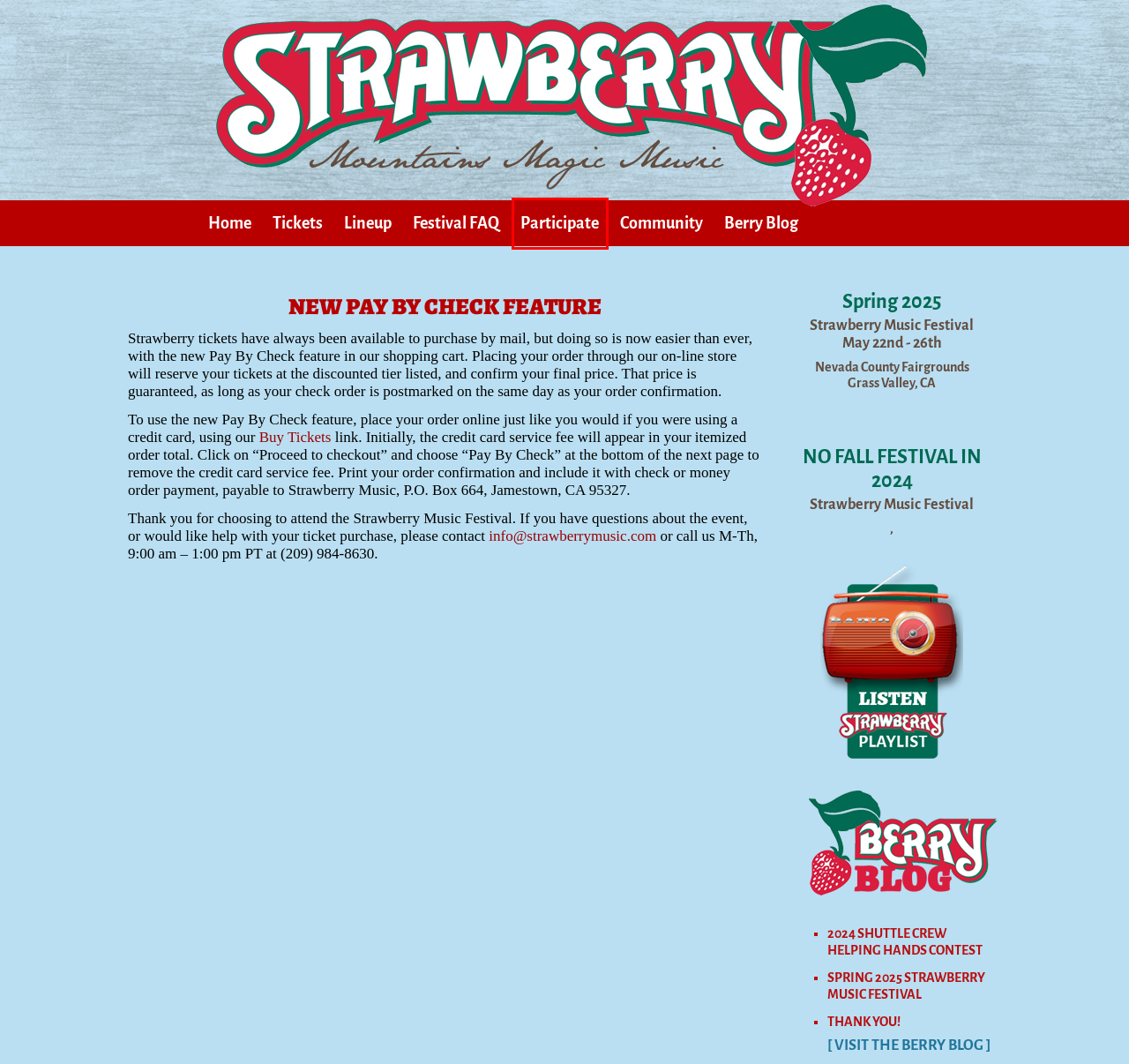Inspect the provided webpage screenshot, concentrating on the element within the red bounding box. Select the description that best represents the new webpage after you click the highlighted element. Here are the candidates:
A. Spring Festival | Product categories | Strawberry Music, Inc.
B. Participate | Strawberry Music, Inc.
C. THANK YOU! | Strawberry Music, Inc.
D. SPRING 2025 STRAWBERRY MUSIC FESTIVAL | Strawberry Music, Inc.
E. Ticket Info | Strawberry Music, Inc.
F. 2024 SHUTTLE CREW HELPING HANDS CONTEST | Strawberry Music, Inc.
G. Community | Strawberry Music, Inc.
H. Spring 2025 Strawberry Music Festival | Strawberry Music, Inc.

B